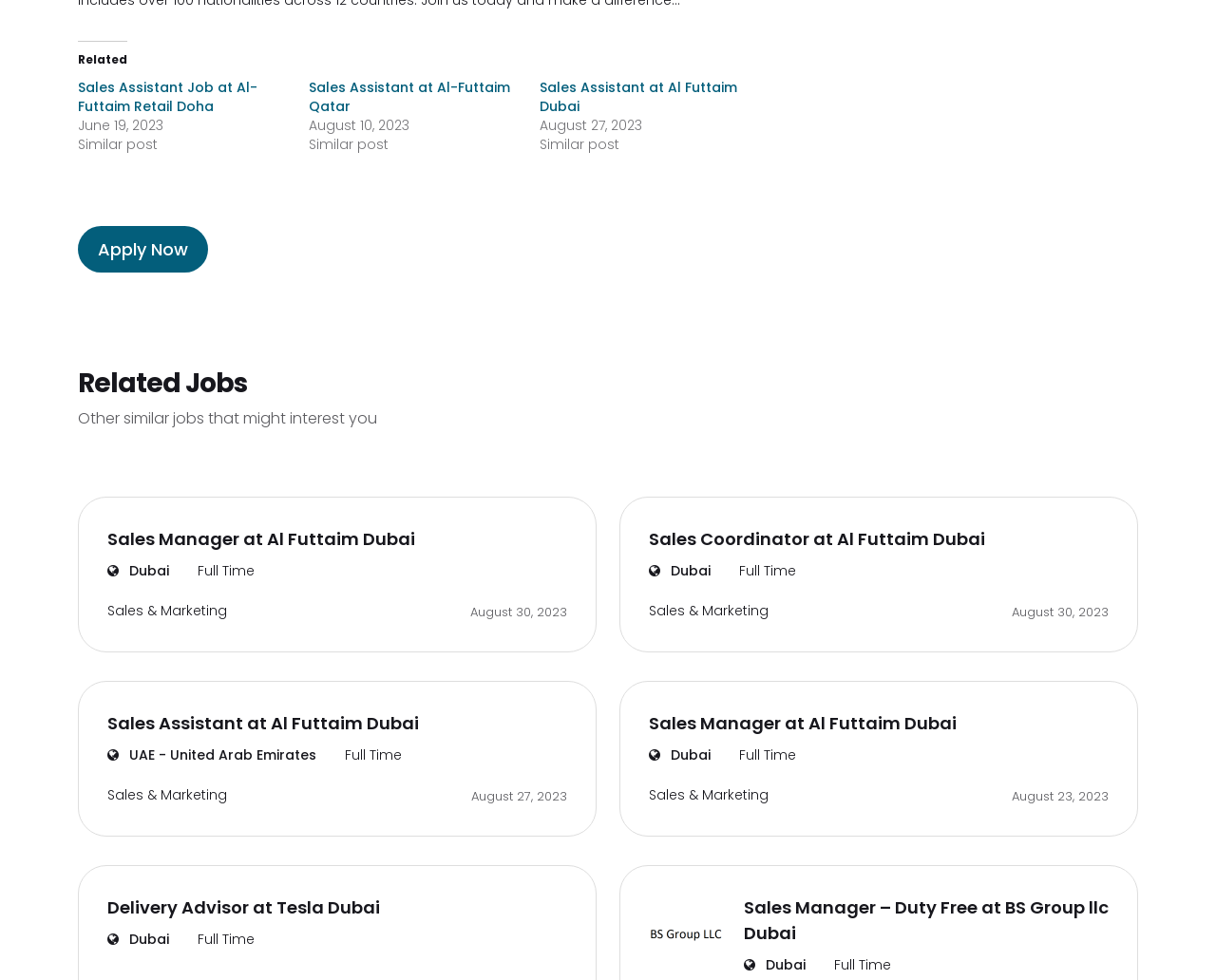Pinpoint the bounding box coordinates of the element you need to click to execute the following instruction: "View the Sales Manager job at Al Futtaim Dubai". The bounding box should be represented by four float numbers between 0 and 1, in the format [left, top, right, bottom].

[0.088, 0.536, 0.341, 0.563]